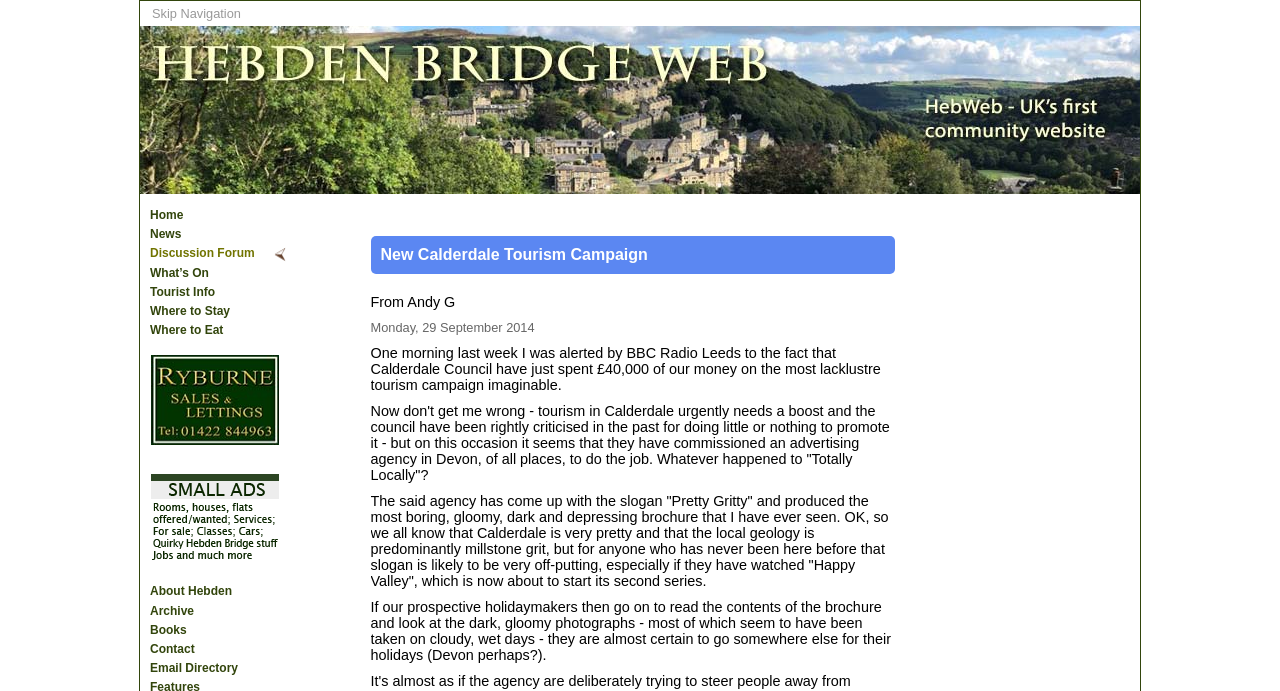Can you pinpoint the bounding box coordinates for the clickable element required for this instruction: "Click on the 'Ryburne' link"? The coordinates should be four float numbers between 0 and 1, i.e., [left, top, right, bottom].

[0.118, 0.626, 0.218, 0.649]